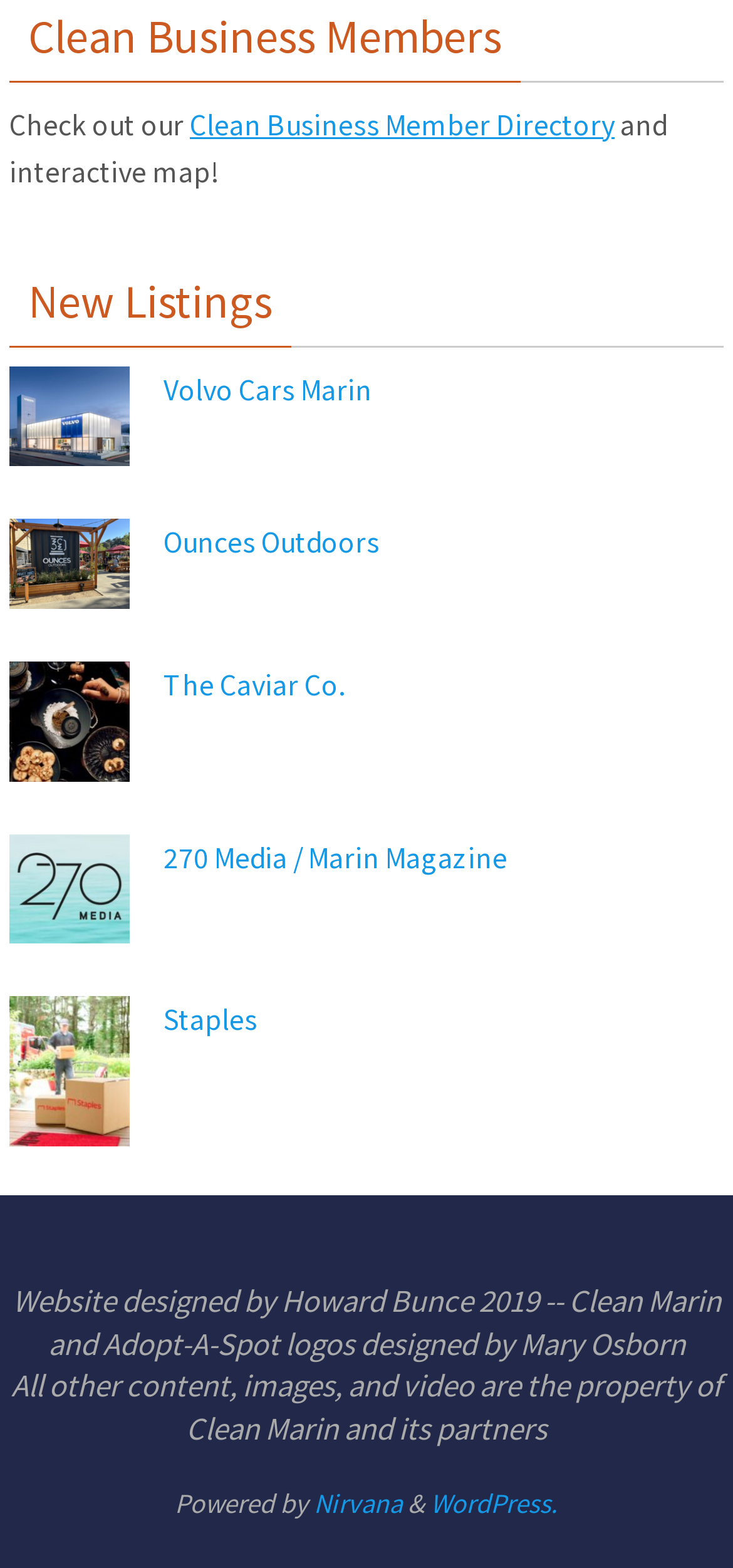Find the bounding box coordinates of the area to click in order to follow the instruction: "Check out the Clean Business Member Directory".

[0.259, 0.067, 0.838, 0.092]